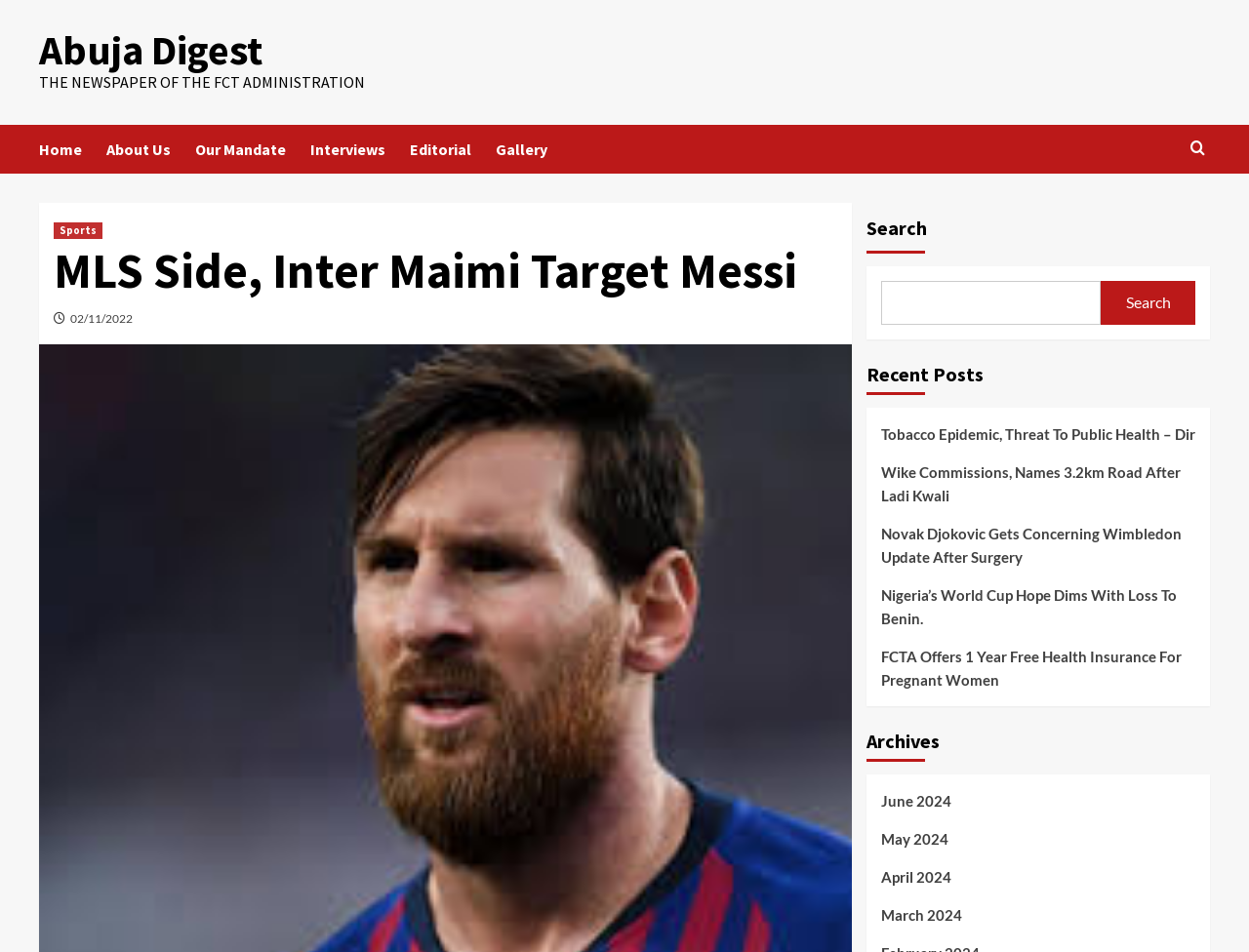Pinpoint the bounding box coordinates of the clickable element needed to complete the instruction: "Go to Archives". The coordinates should be provided as four float numbers between 0 and 1: [left, top, right, bottom].

[0.693, 0.762, 0.752, 0.8]